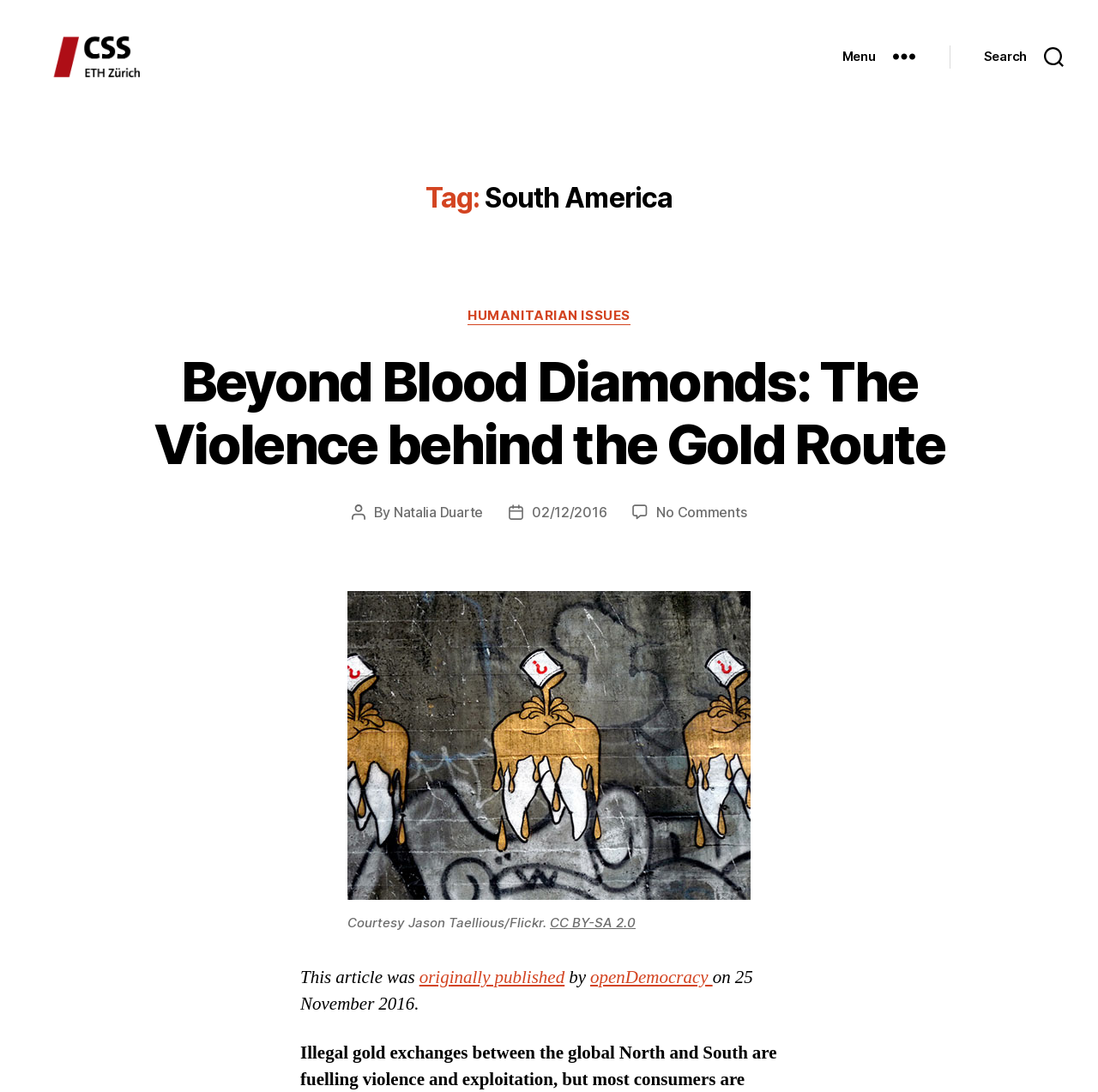What is the license of the image?
Provide a thorough and detailed answer to the question.

I found the license of the image by looking at the caption of the image, which says 'Courtesy Jason Taellious/Flickr. CC BY-SA 2.0'.